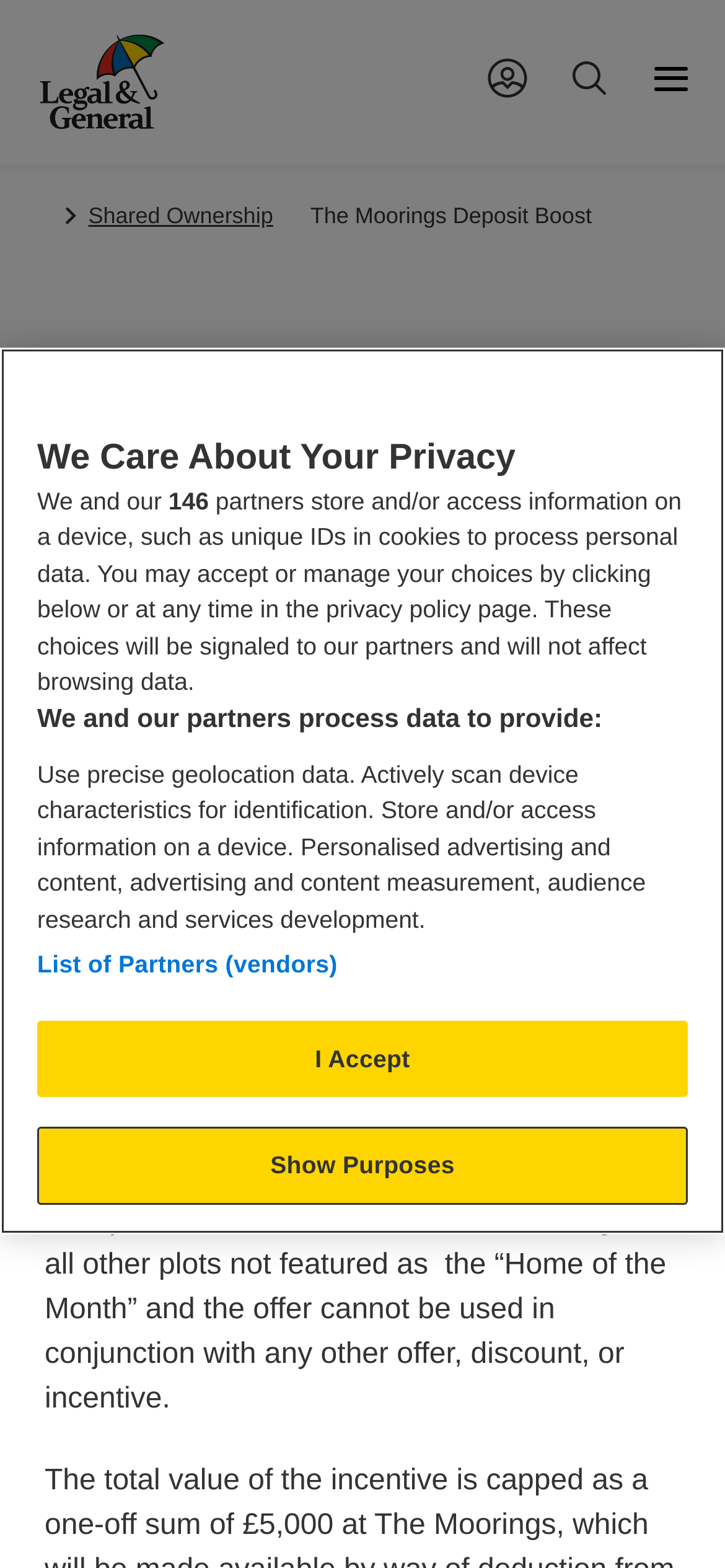Please analyze the image and provide a thorough answer to the question:
How much is the deposit boost?

I found the answer by looking at the heading on the webpage, which states '£5,000 Deposit Boost'. This suggests that the deposit boost is worth £5,000.